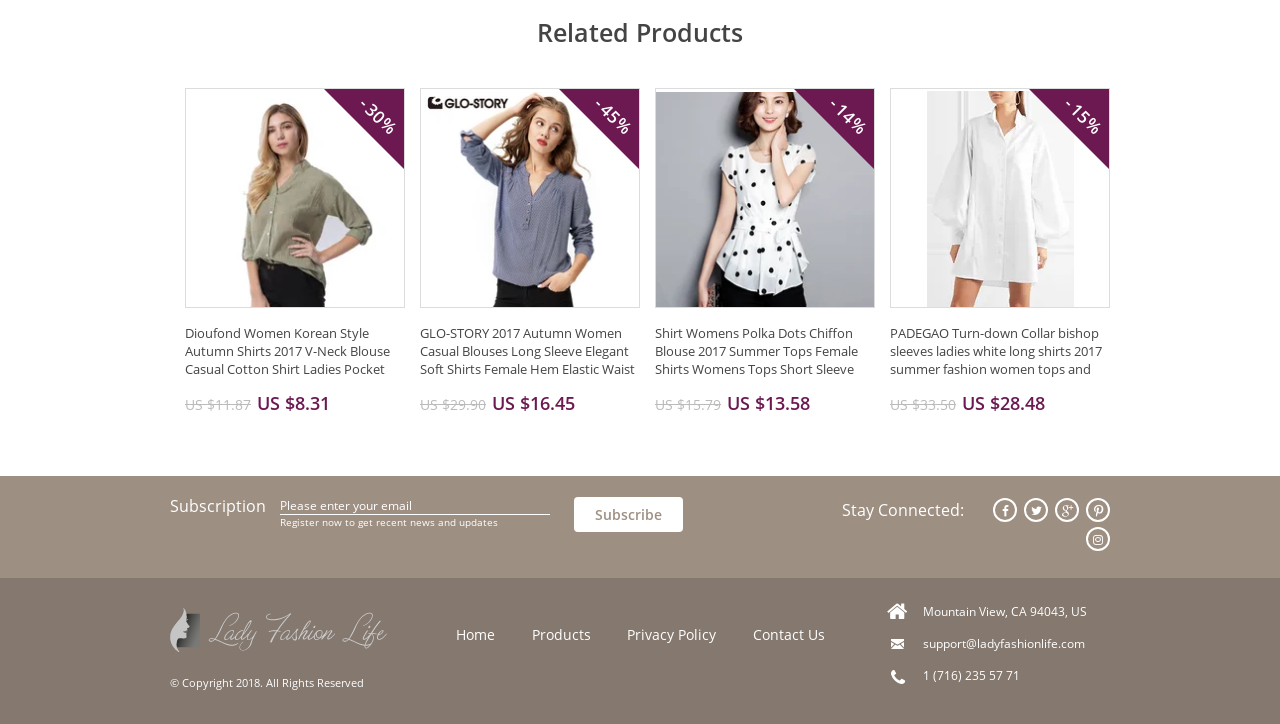Indicate the bounding box coordinates of the element that must be clicked to execute the instruction: "Click the 'Logo' to go to the homepage". The coordinates should be given as four float numbers between 0 and 1, i.e., [left, top, right, bottom].

[0.133, 0.84, 0.302, 0.901]